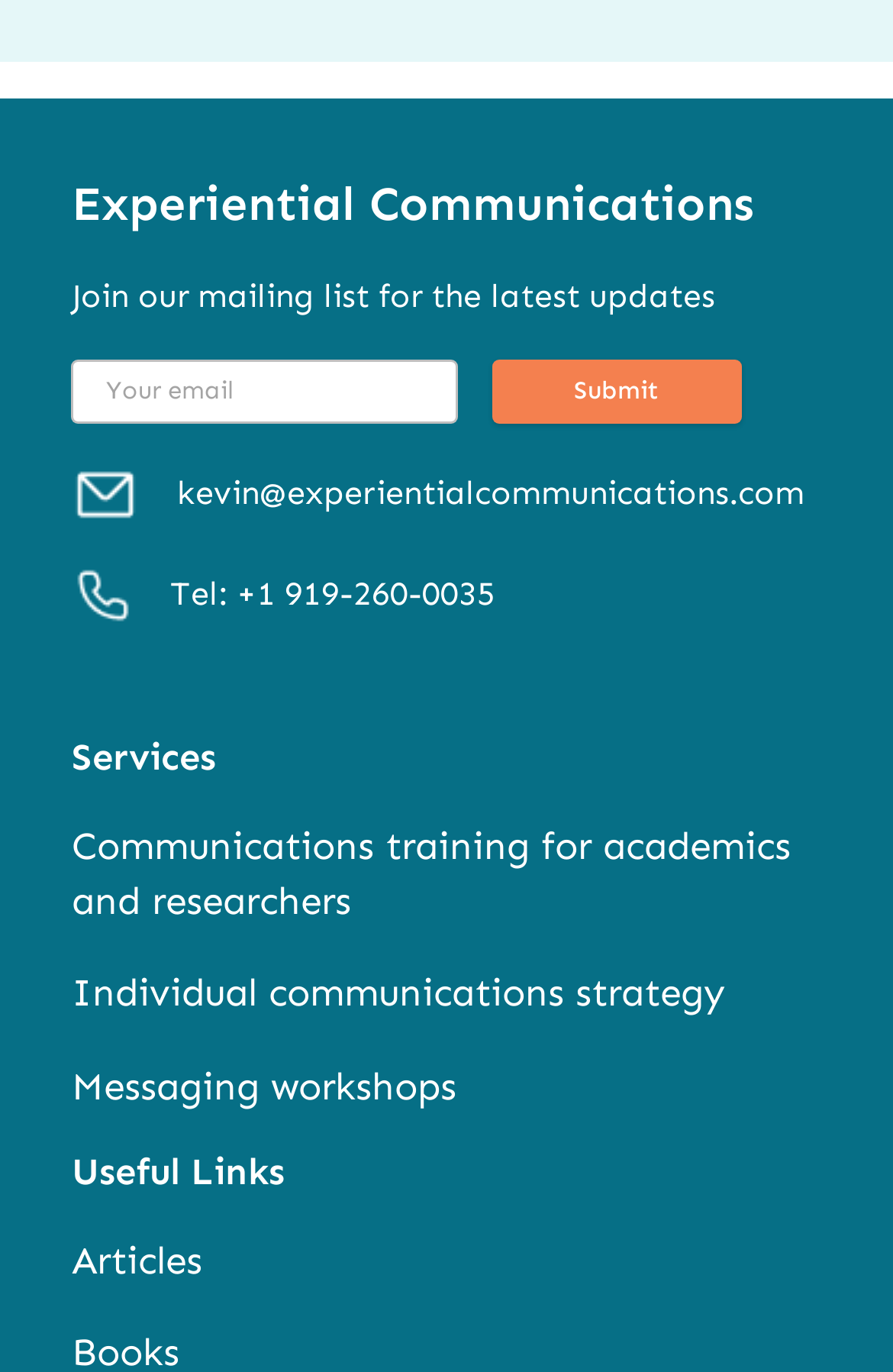Please locate the bounding box coordinates of the element's region that needs to be clicked to follow the instruction: "Read articles". The bounding box coordinates should be provided as four float numbers between 0 and 1, i.e., [left, top, right, bottom].

[0.08, 0.897, 0.226, 0.938]